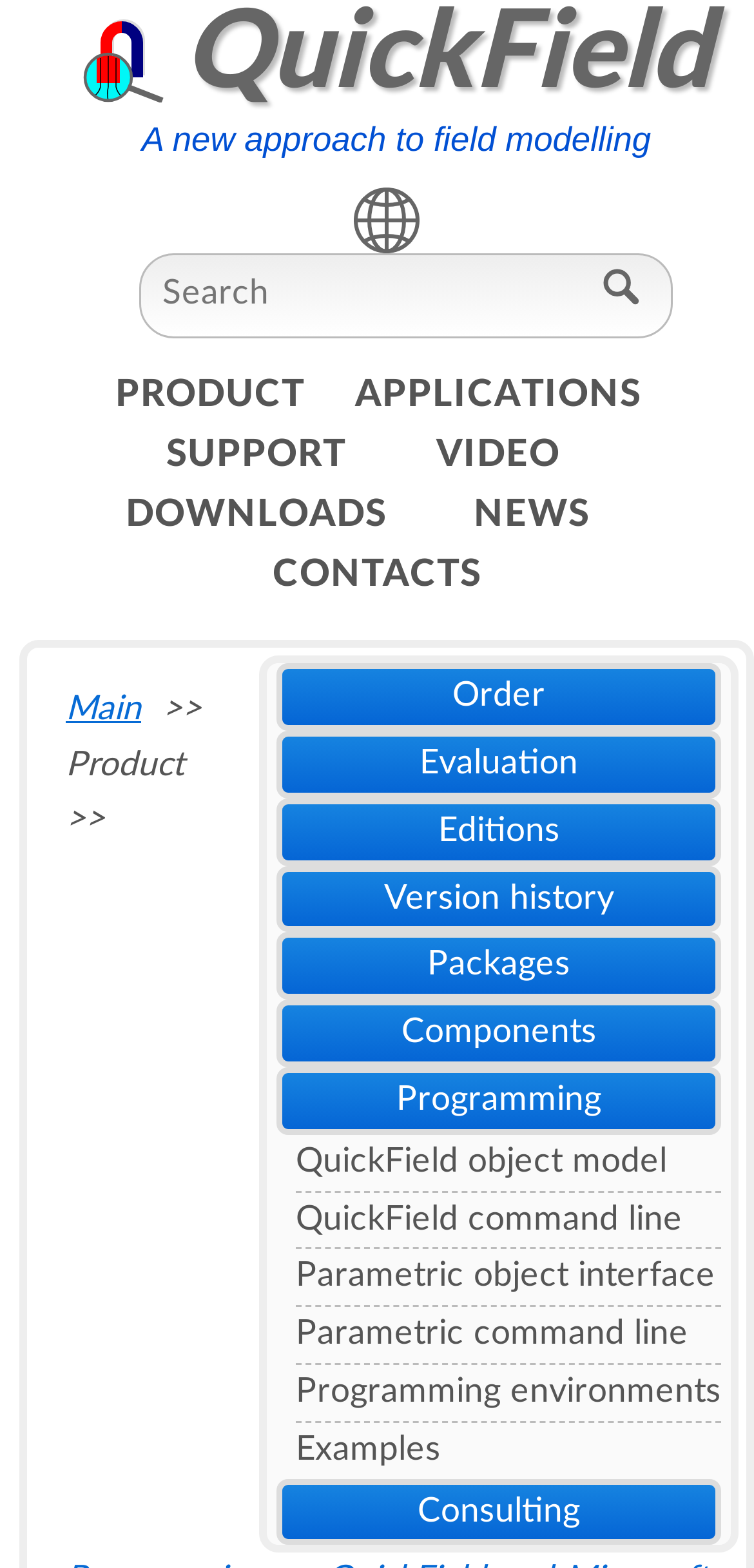What is the topic of the links at the bottom of the webpage?
Using the image, provide a concise answer in one word or a short phrase.

Programming